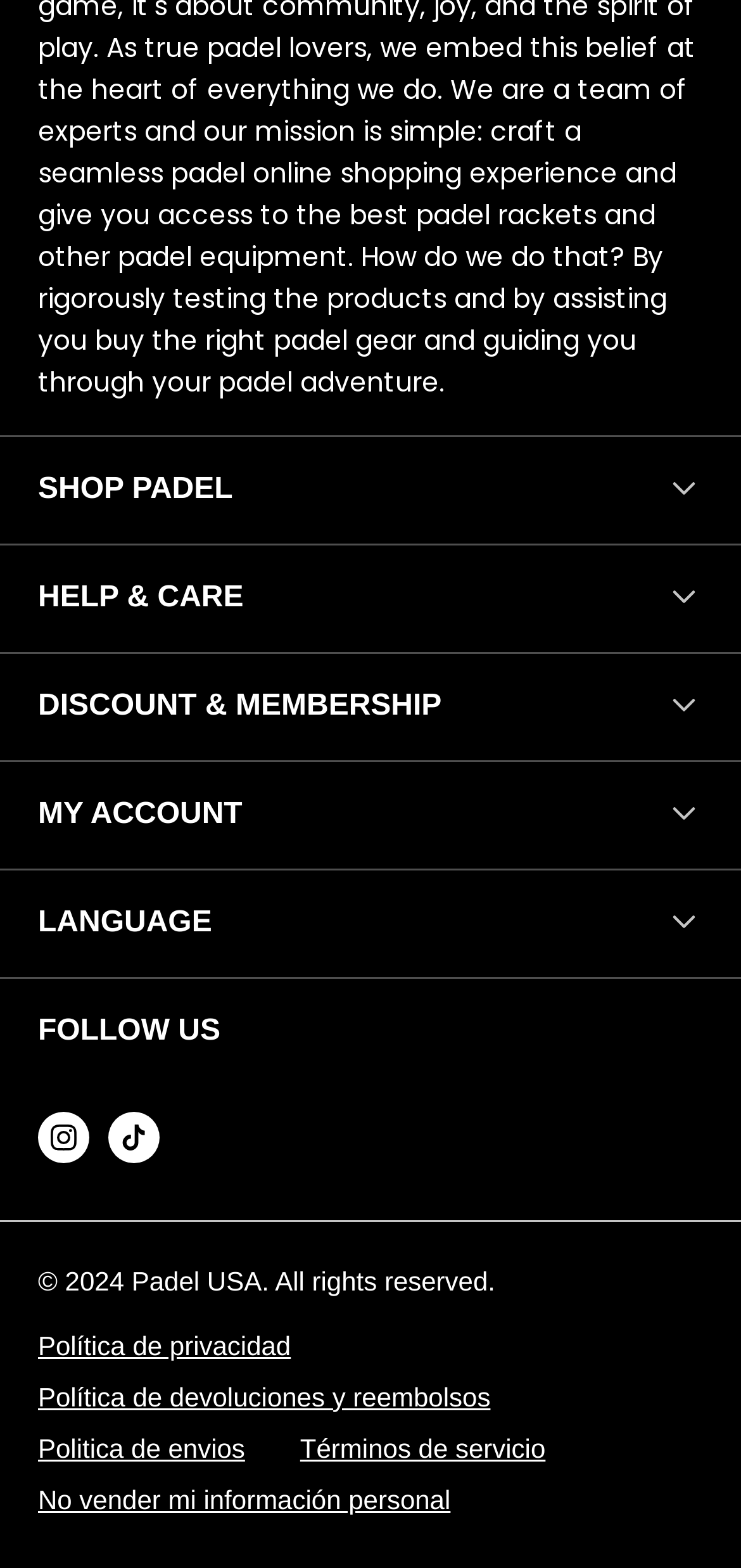What is the purpose of the 'LANGUAGE' section?
Provide a well-explained and detailed answer to the question.

The 'LANGUAGE' section is likely to allow users to select their preferred language for the website, but the specific options are not provided on this page.